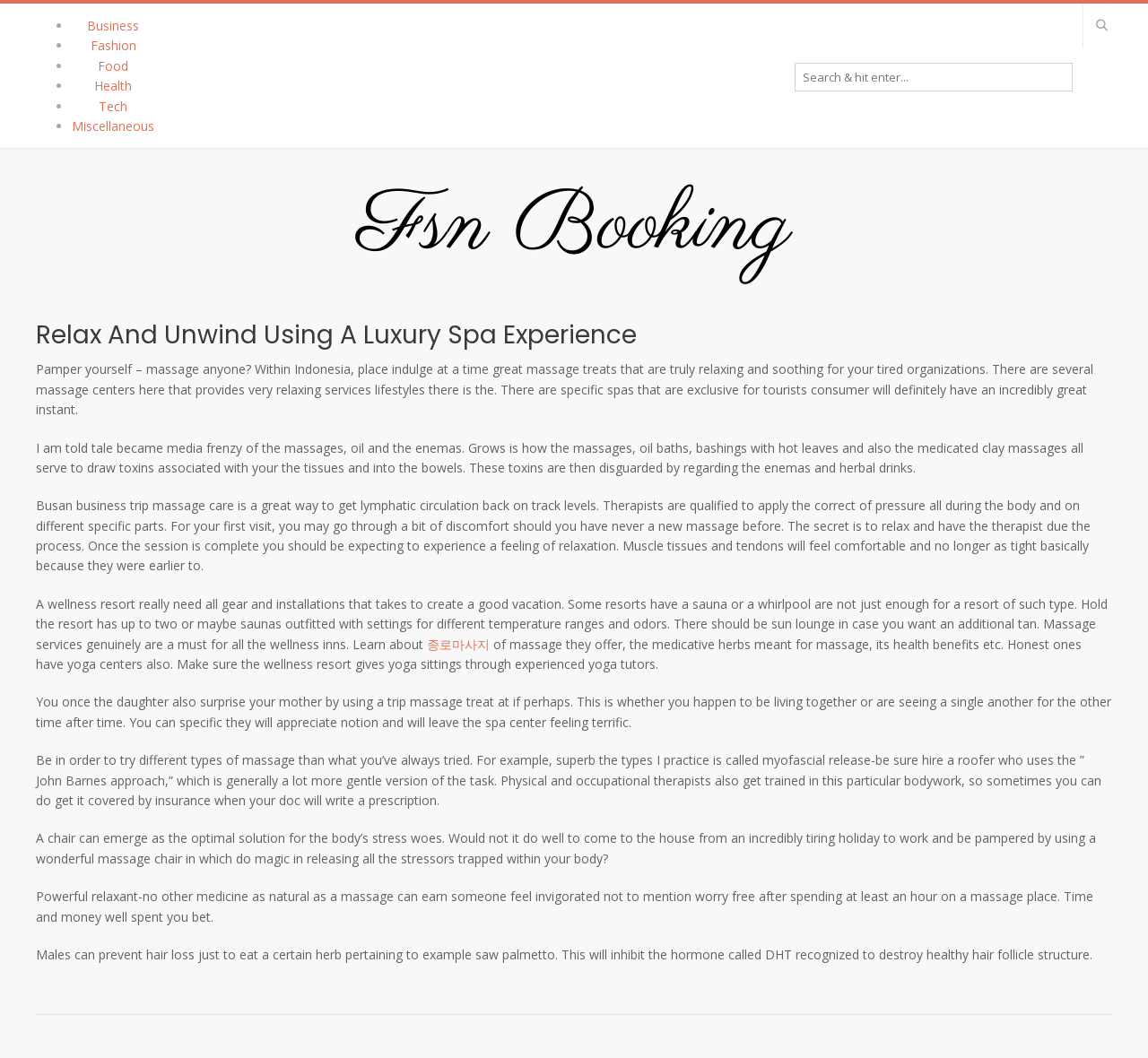What is the name of the link mentioned in the webpage?
Using the visual information, respond with a single word or phrase.

종로마사지